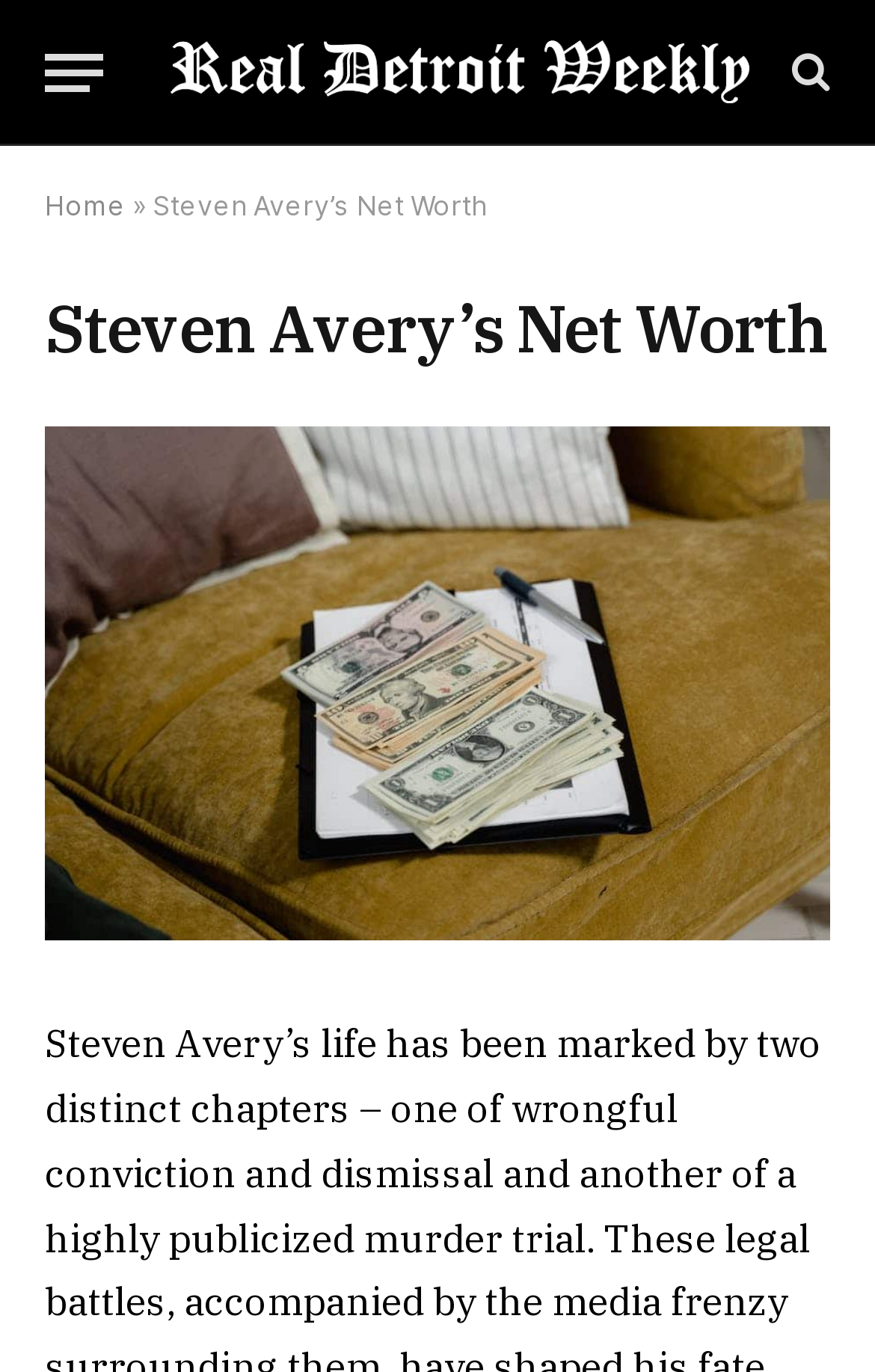Determine the webpage's heading and output its text content.

Steven Avery’s Net Worth